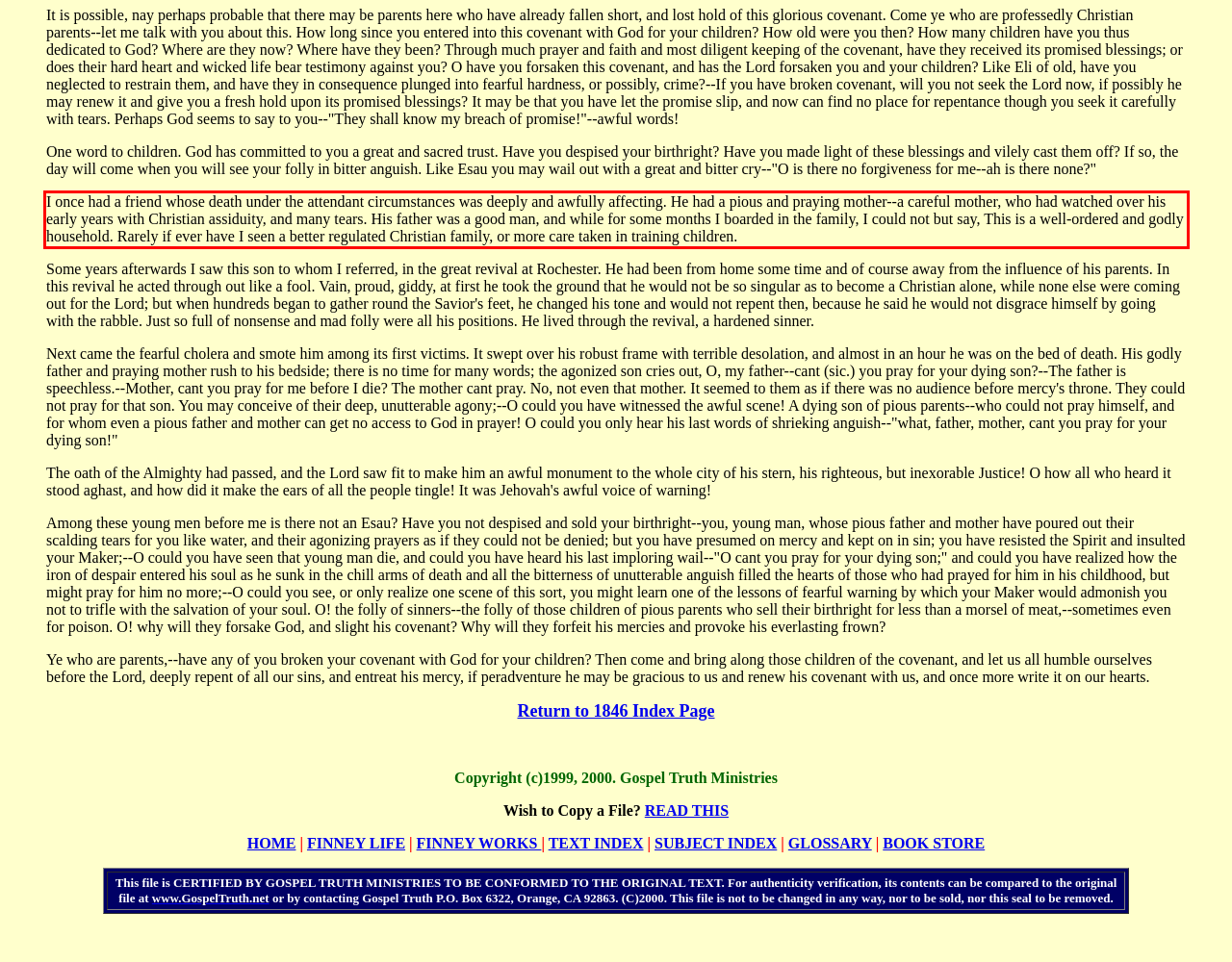Given a screenshot of a webpage, identify the red bounding box and perform OCR to recognize the text within that box.

I once had a friend whose death under the attendant circumstances was deeply and awfully affecting. He had a pious and praying mother--a careful mother, who had watched over his early years with Christian assiduity, and many tears. His father was a good man, and while for some months I boarded in the family, I could not but say, This is a well-ordered and godly household. Rarely if ever have I seen a better regulated Christian family, or more care taken in training children.